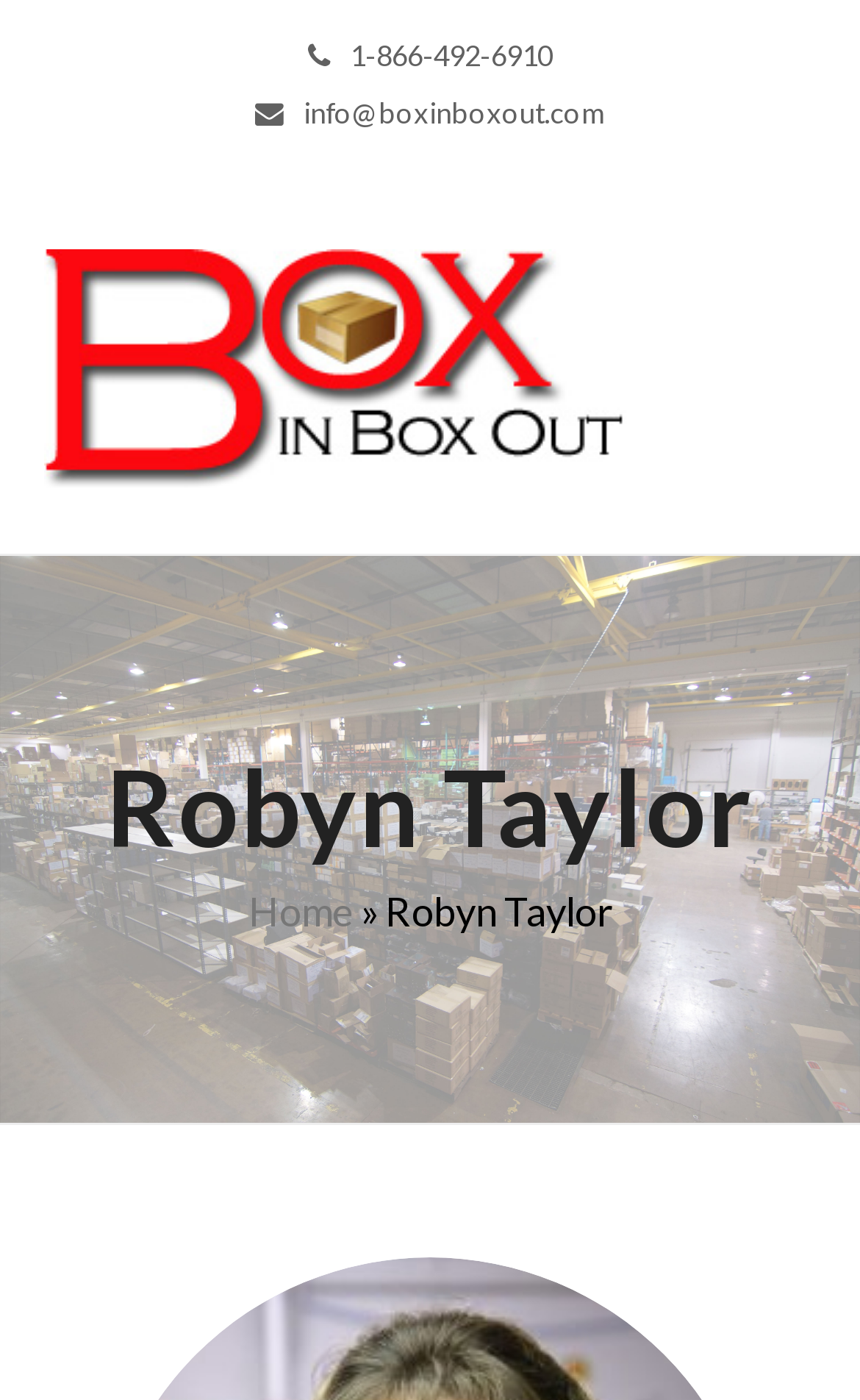What is the company name on the webpage? Examine the screenshot and reply using just one word or a brief phrase.

Box In Box Out